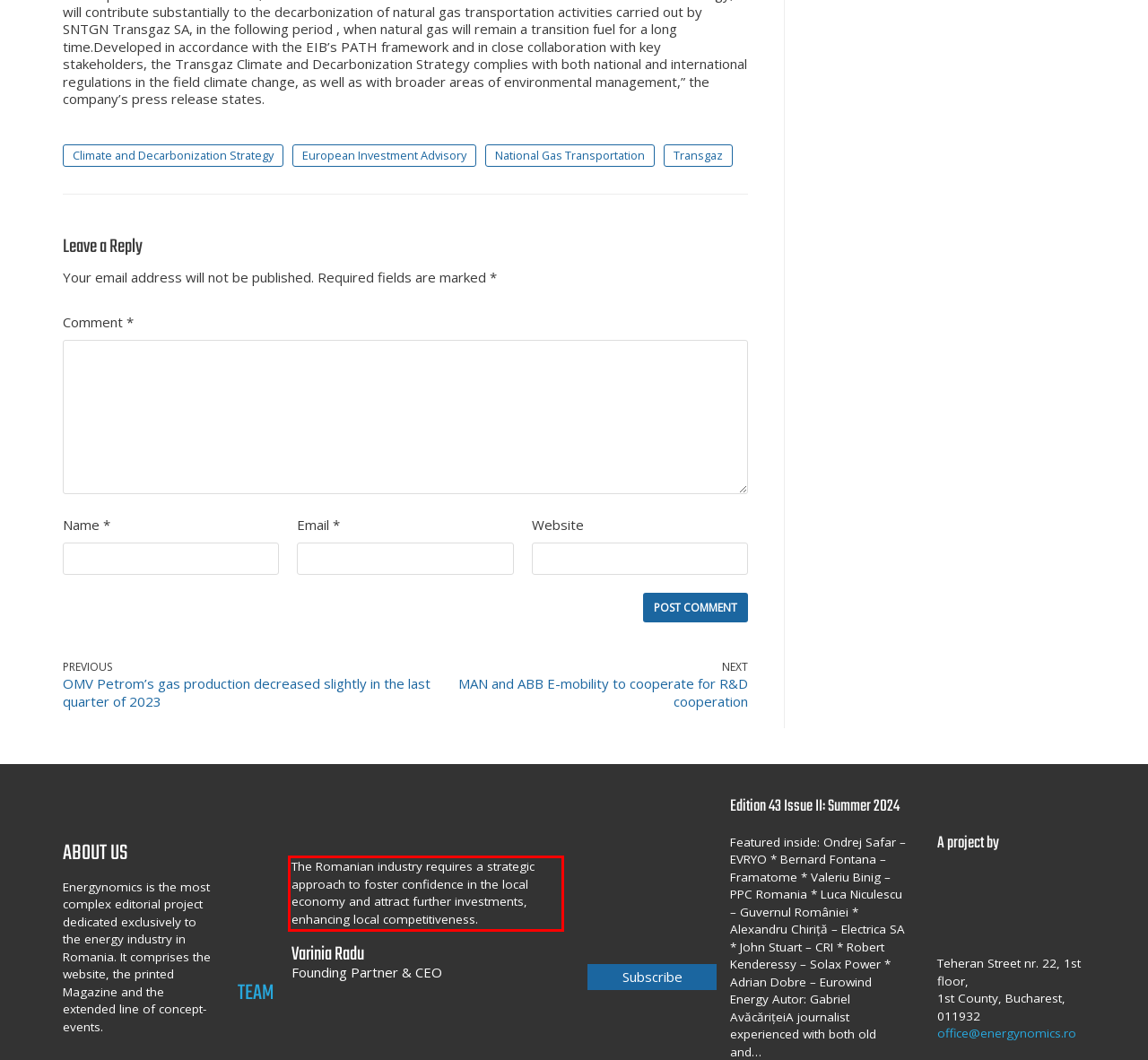Please examine the screenshot of the webpage and read the text present within the red rectangle bounding box.

The Romanian industry requires a strategic approach to foster confidence in the local economy and attract further investments, enhancing local competitiveness.